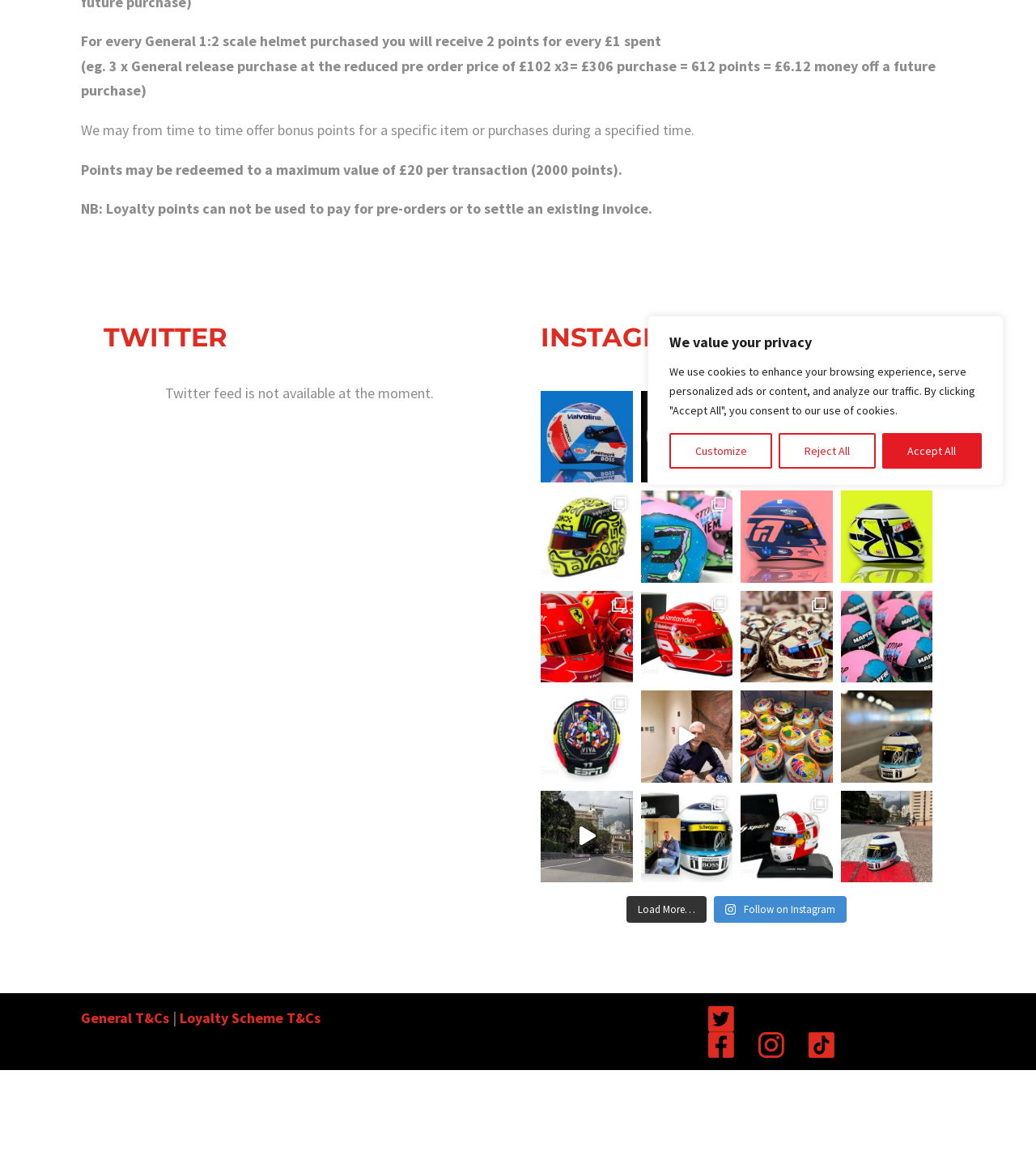Identify the bounding box coordinates of the HTML element based on this description: "Customize".

[0.646, 0.376, 0.746, 0.407]